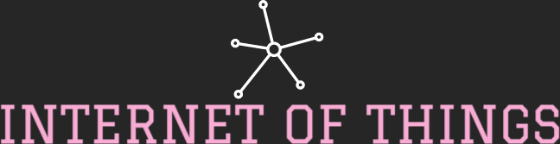What is above the text 'INTERNET OF THINGS'?
Please give a detailed and thorough answer to the question, covering all relevant points.

According to the caption, above the text 'INTERNET OF THINGS' is a white graphic representation that illustrates a network of nodes and connections, symbolizing the interconnected devices and systems that characterize the Internet of Things (IoT).